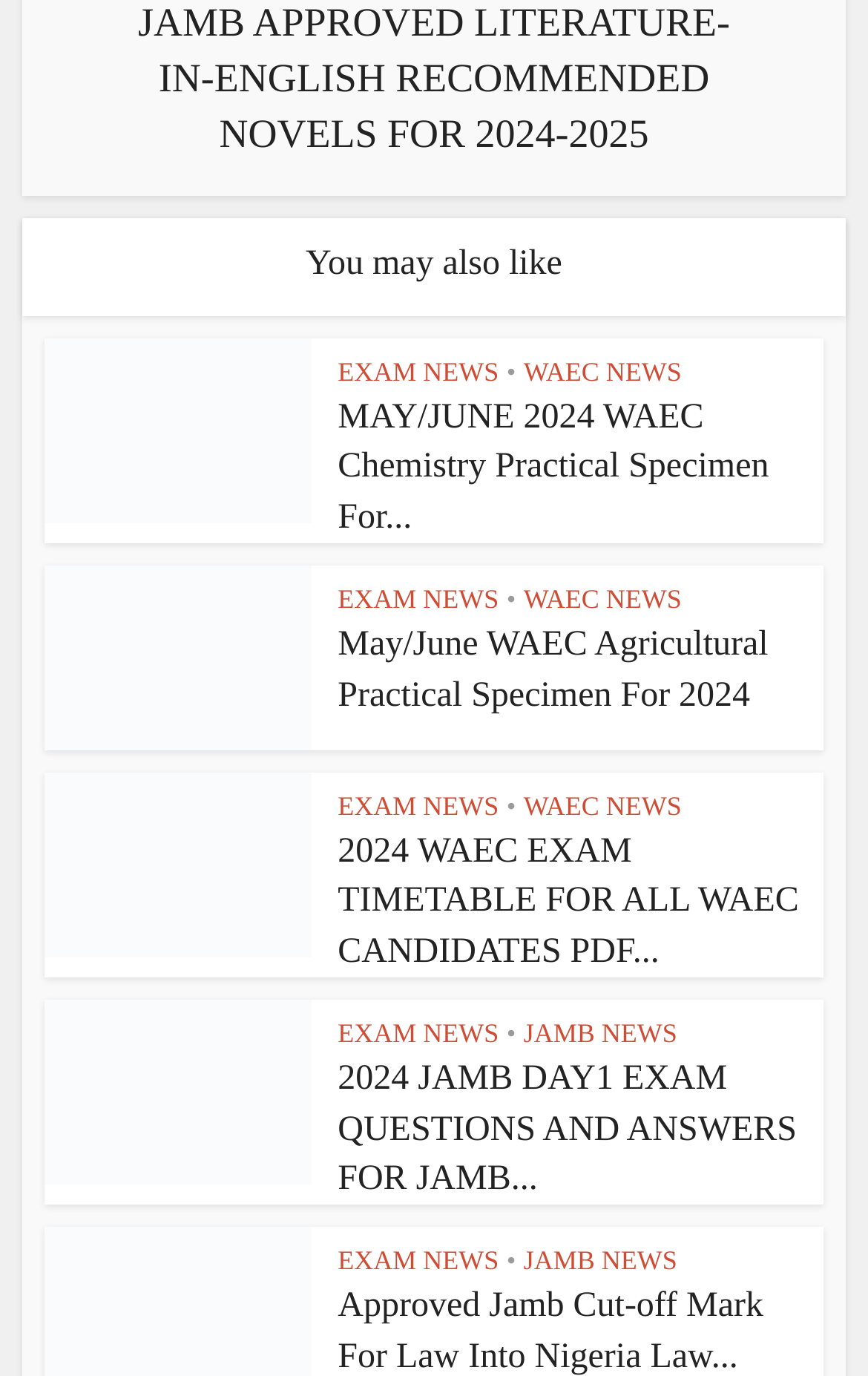Identify the bounding box coordinates of the element that should be clicked to fulfill this task: "Click on 'Approved Jamb Cut-off Mark For Law Into Nigeria Law...' link". The coordinates should be provided as four float numbers between 0 and 1, i.e., [left, top, right, bottom].

[0.389, 0.936, 0.879, 1.0]